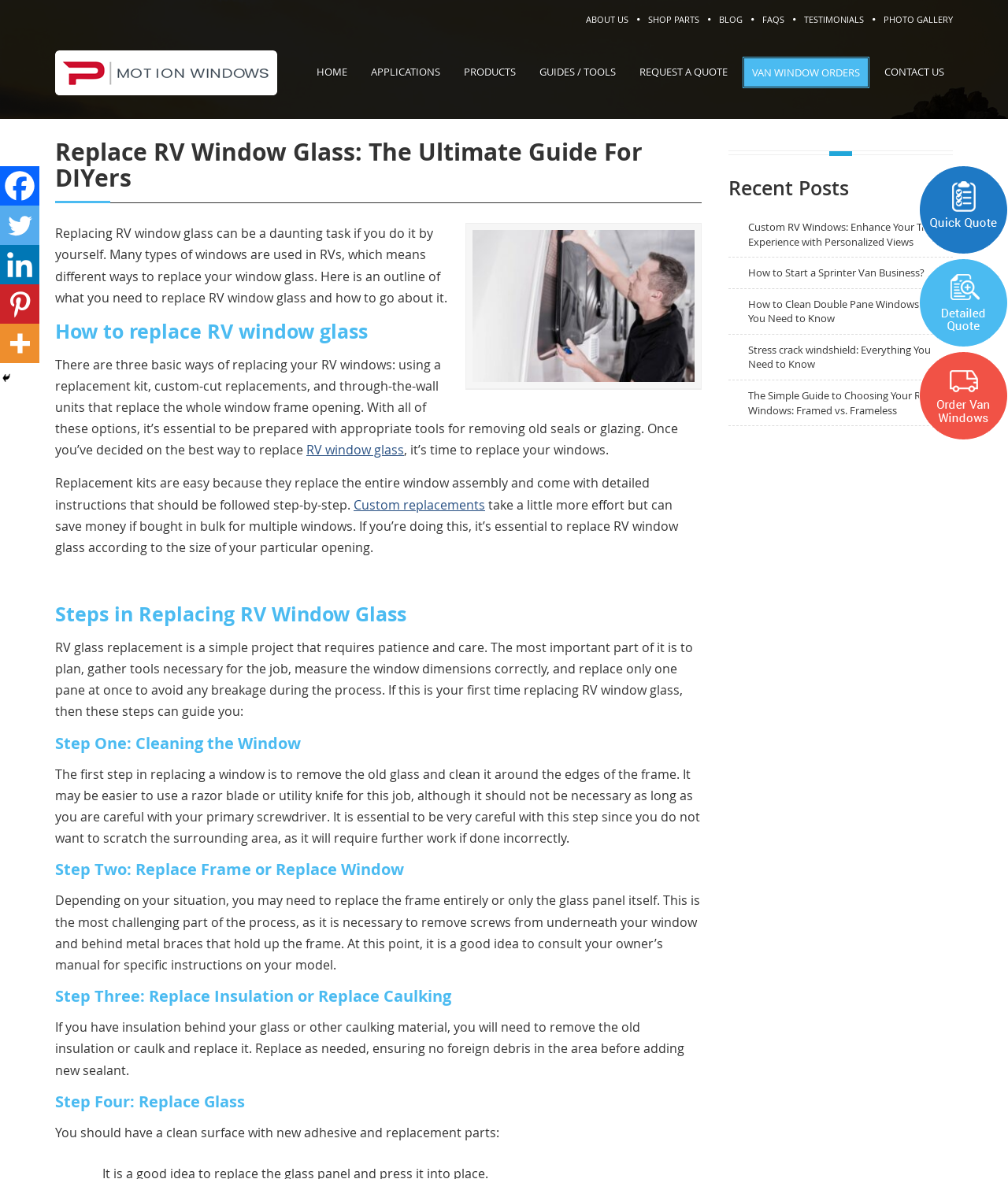Please specify the bounding box coordinates of the clickable region to carry out the following instruction: "View the 'Recent Posts' section". The coordinates should be four float numbers between 0 and 1, in the format [left, top, right, bottom].

[0.723, 0.15, 0.945, 0.17]